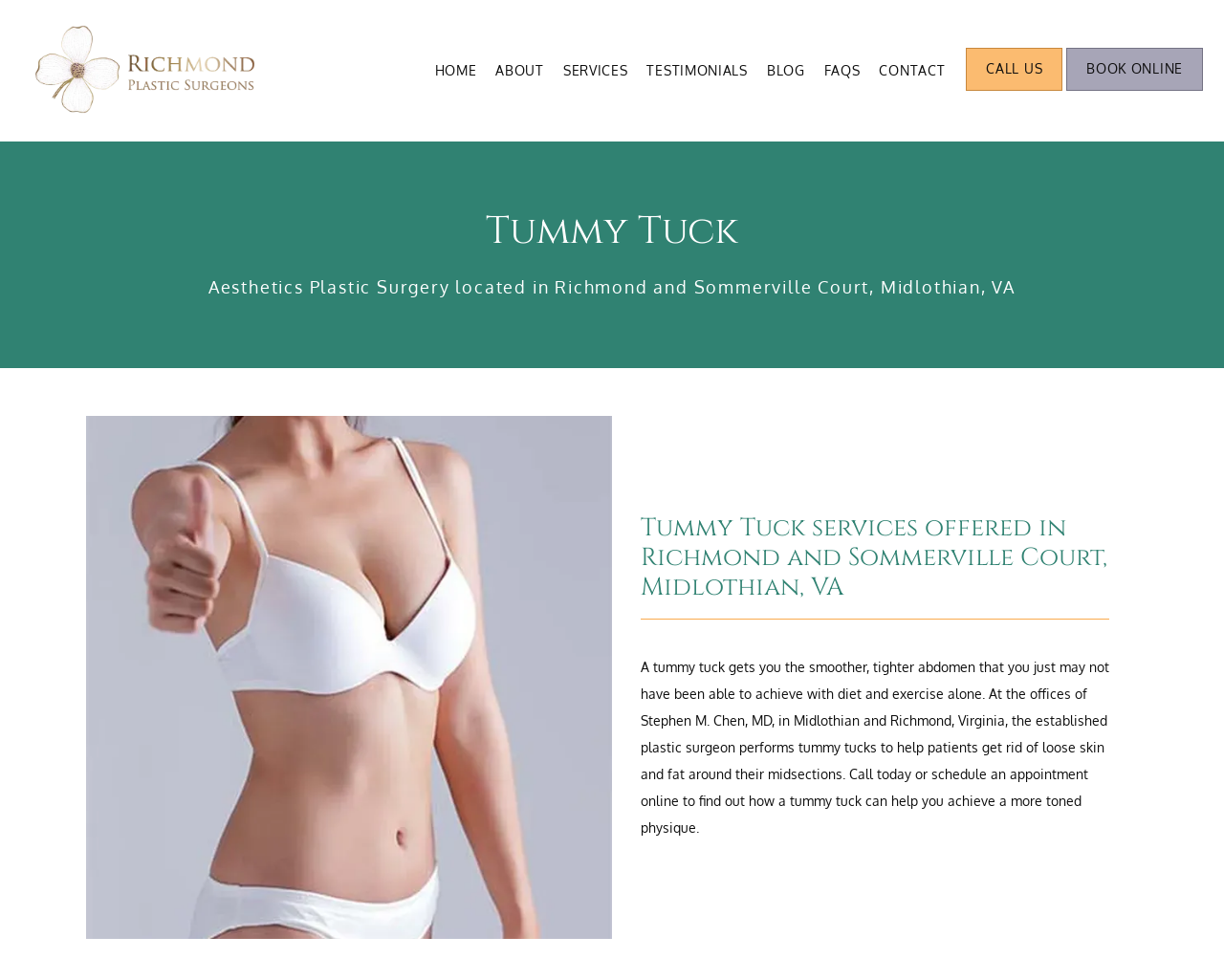What is the purpose of a tummy tuck?
Based on the image, respond with a single word or phrase.

To get a smoother, tighter abdomen